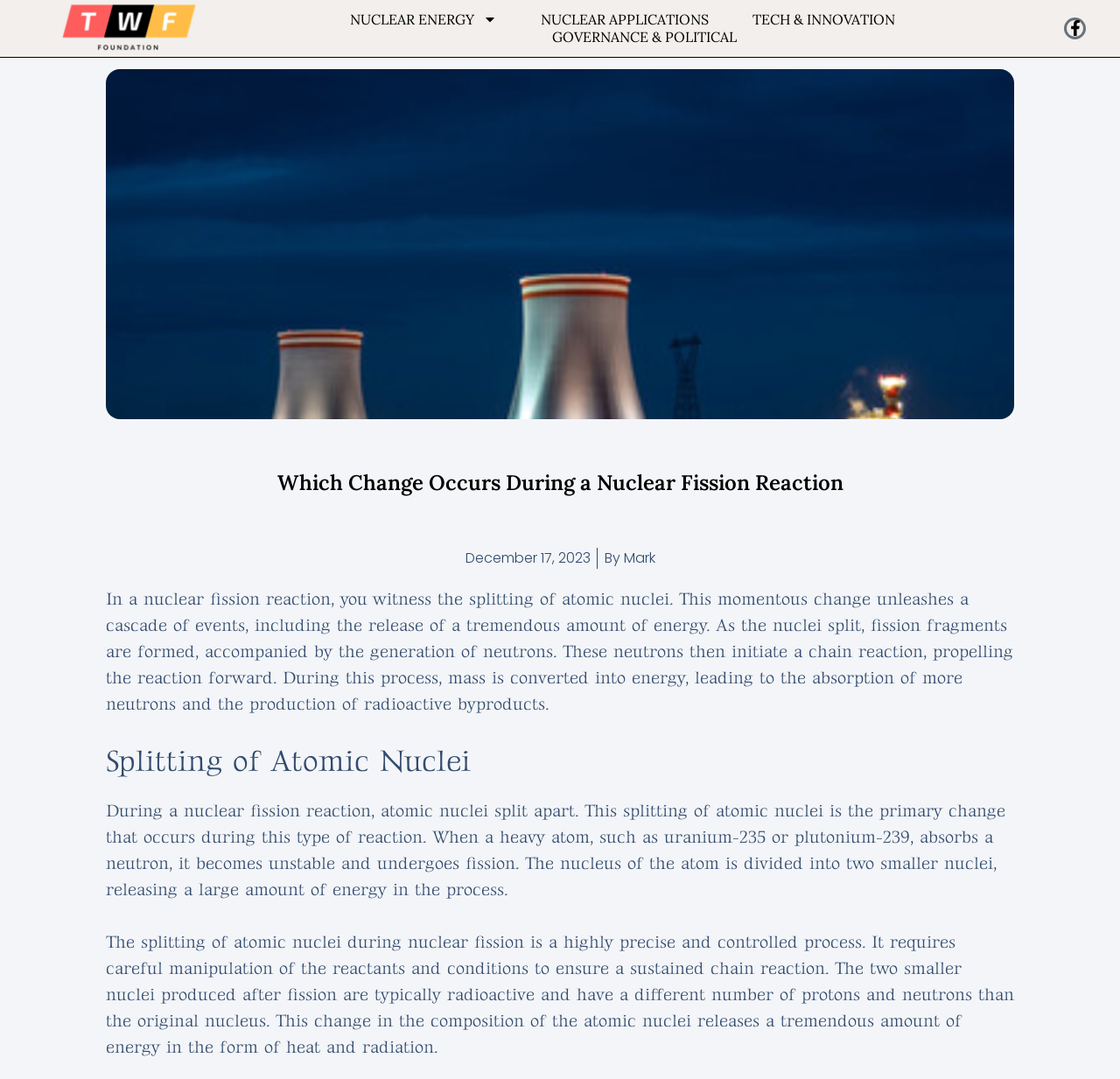What is the condition required for a sustained chain reaction?
Please respond to the question with a detailed and thorough explanation.

As stated in the second paragraph, the splitting of atomic nuclei during nuclear fission is a highly precise and controlled process, requiring careful manipulation of the reactants and conditions to ensure a sustained chain reaction.